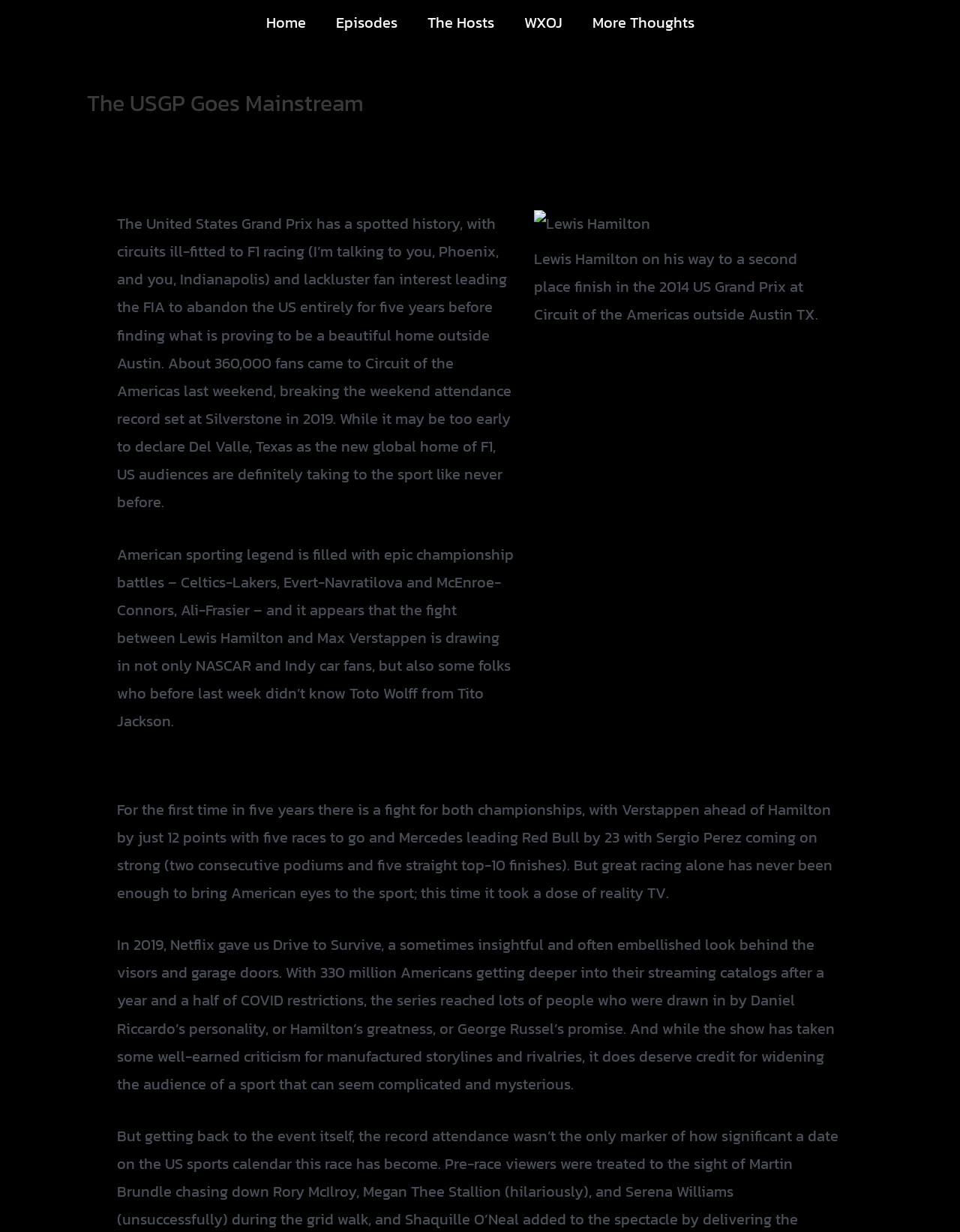Using the webpage screenshot and the element description Leave a Comment, determine the bounding box coordinates. Specify the coordinates in the format (top-left x, top-left y, bottom-right x, bottom-right y) with values ranging from 0 to 1.

[0.091, 0.104, 0.218, 0.122]